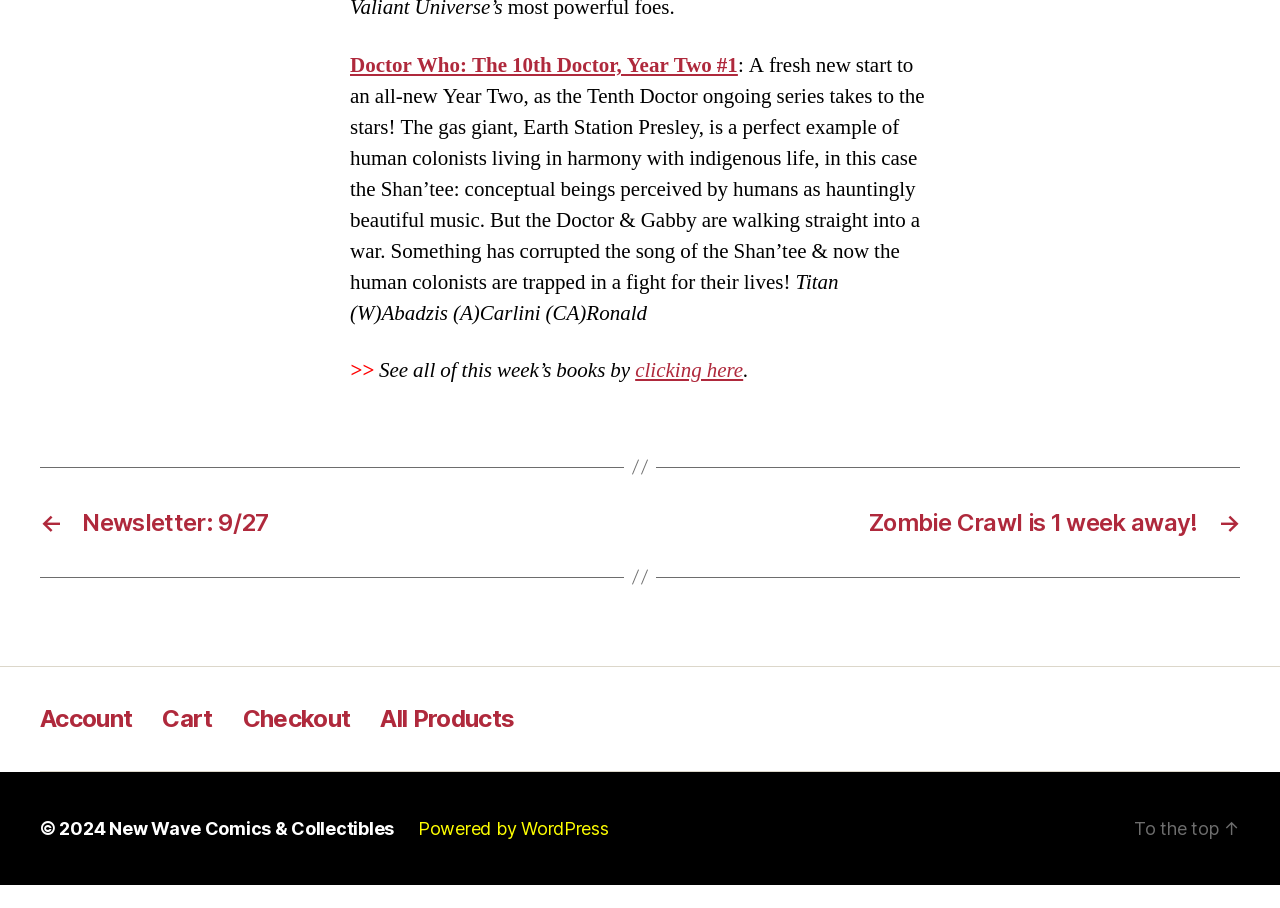Please respond to the question using a single word or phrase:
What is the copyright year of the website?

2024